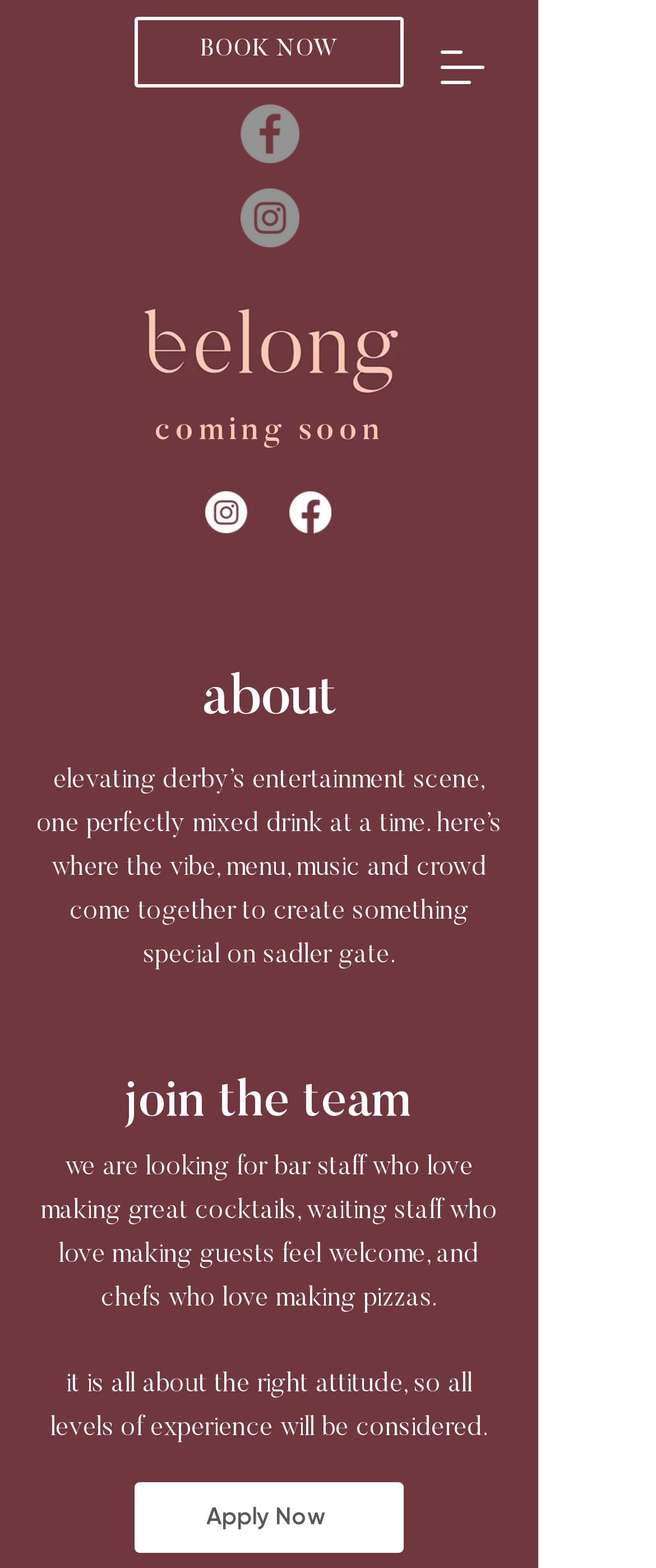Determine the bounding box of the UI component based on this description: "Apply Now". The bounding box coordinates should be four float values between 0 and 1, i.e., [left, top, right, bottom].

[0.205, 0.945, 0.615, 0.99]